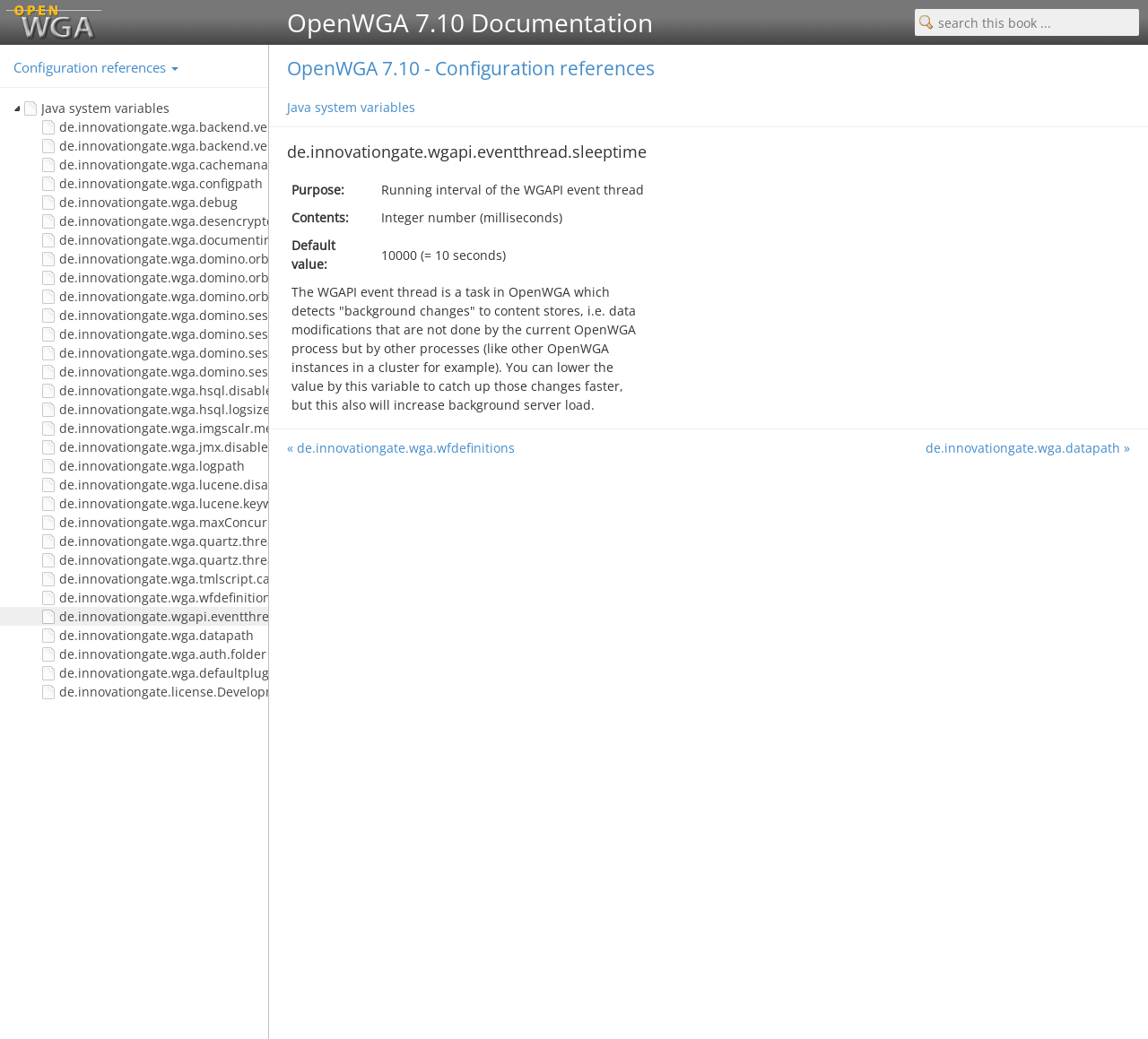Identify the coordinates of the bounding box for the element that must be clicked to accomplish the instruction: "Search this book".

[0.797, 0.009, 0.992, 0.035]